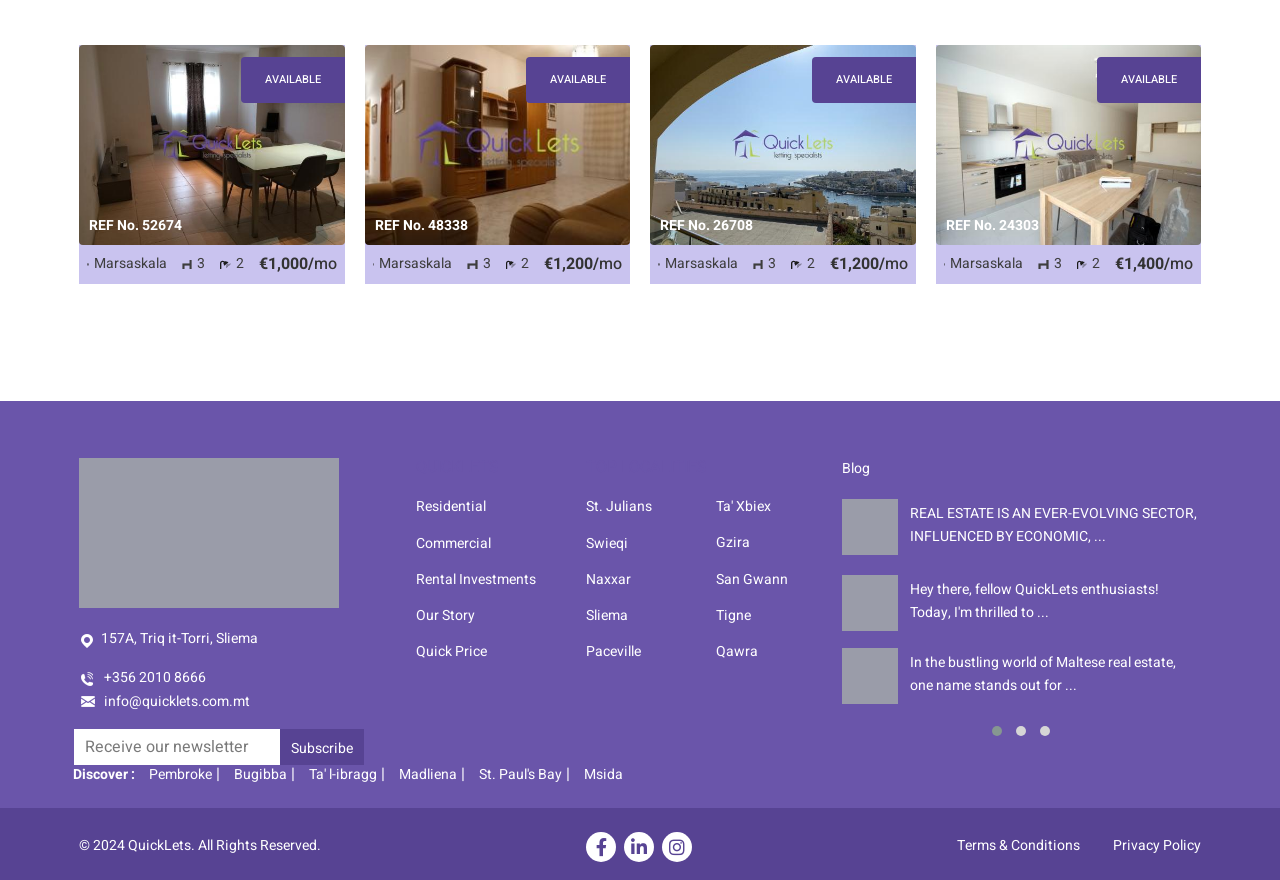Provide the bounding box coordinates of the UI element this sentence describes: "name="subscriber_email" placeholder="Receive our newsletter"".

[0.058, 0.828, 0.219, 0.87]